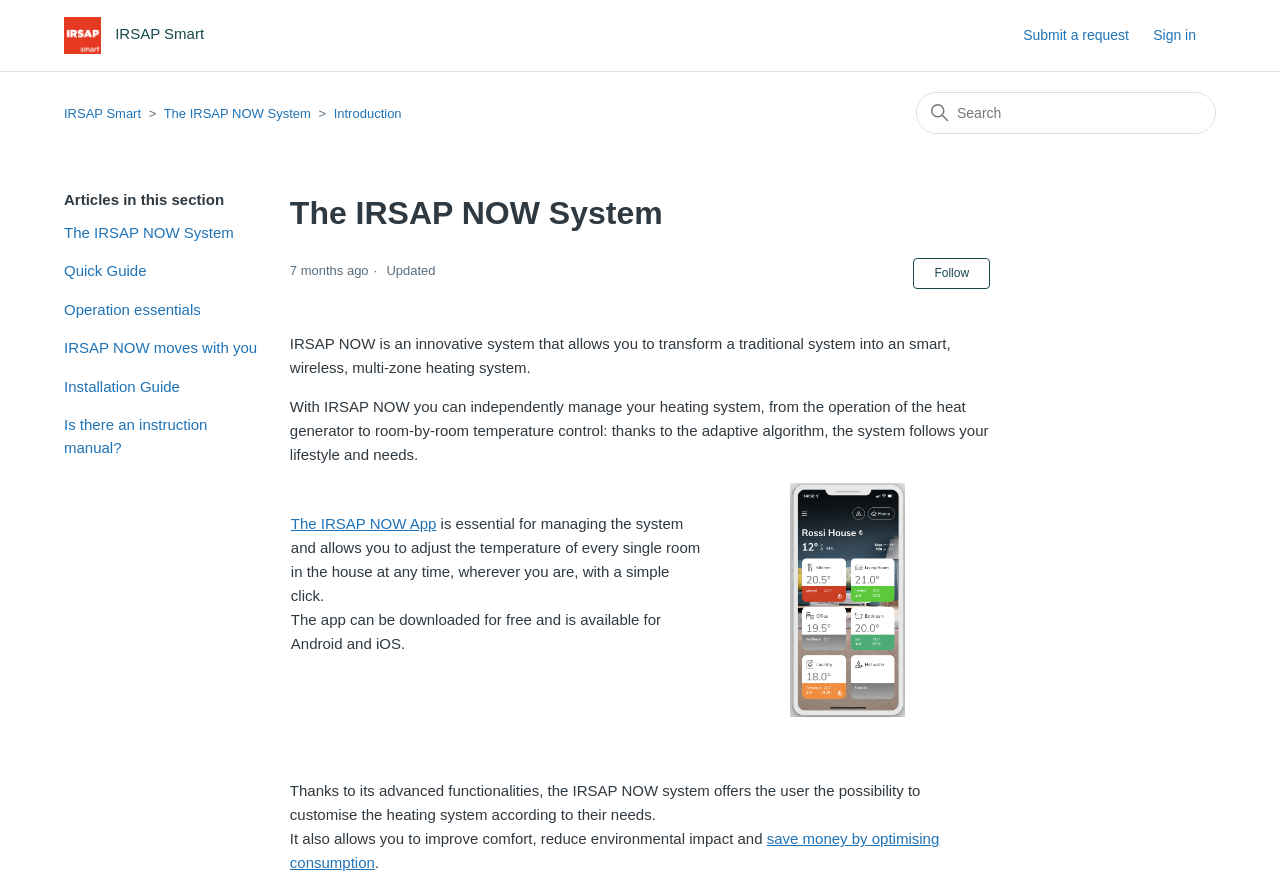Determine the bounding box coordinates of the area to click in order to meet this instruction: "Go to IRSAP Smart Help Centre home page".

[0.05, 0.019, 0.167, 0.061]